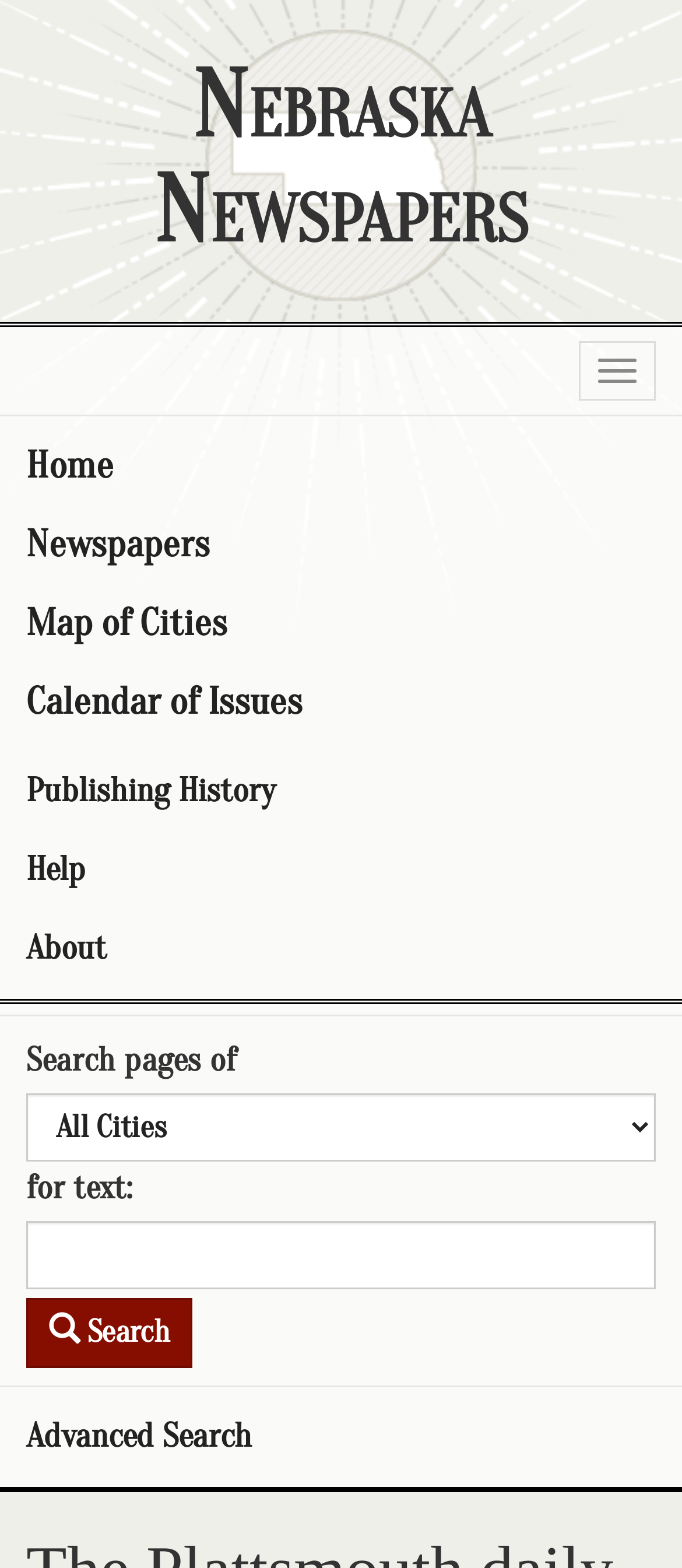Locate the bounding box of the user interface element based on this description: "Publishing History".

[0.0, 0.48, 1.0, 0.53]